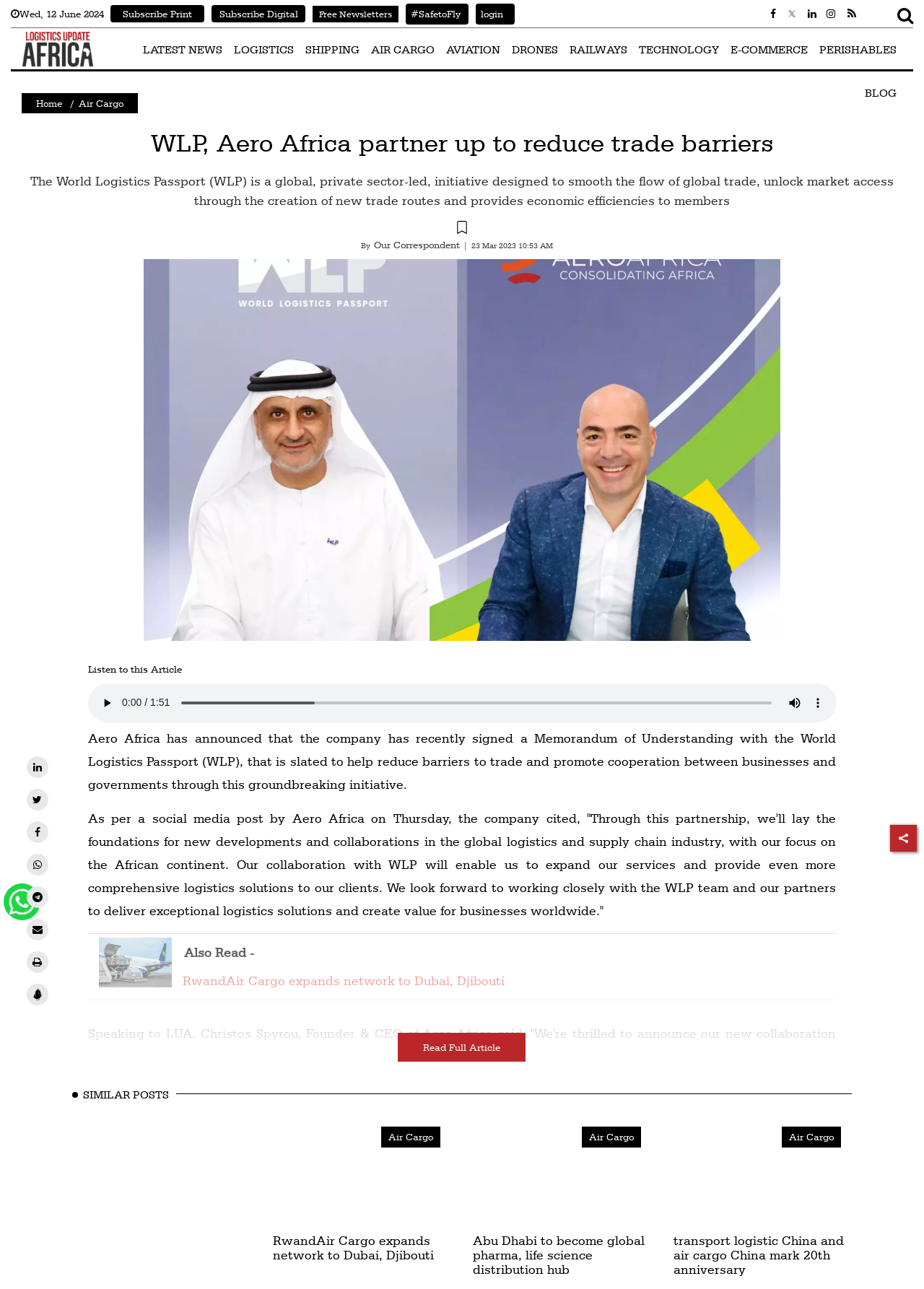Please specify the bounding box coordinates of the element that should be clicked to execute the given instruction: 'Subscribe to Print Newsletter'. Ensure the coordinates are four float numbers between 0 and 1, expressed as [left, top, right, bottom].

[0.12, 0.004, 0.221, 0.017]